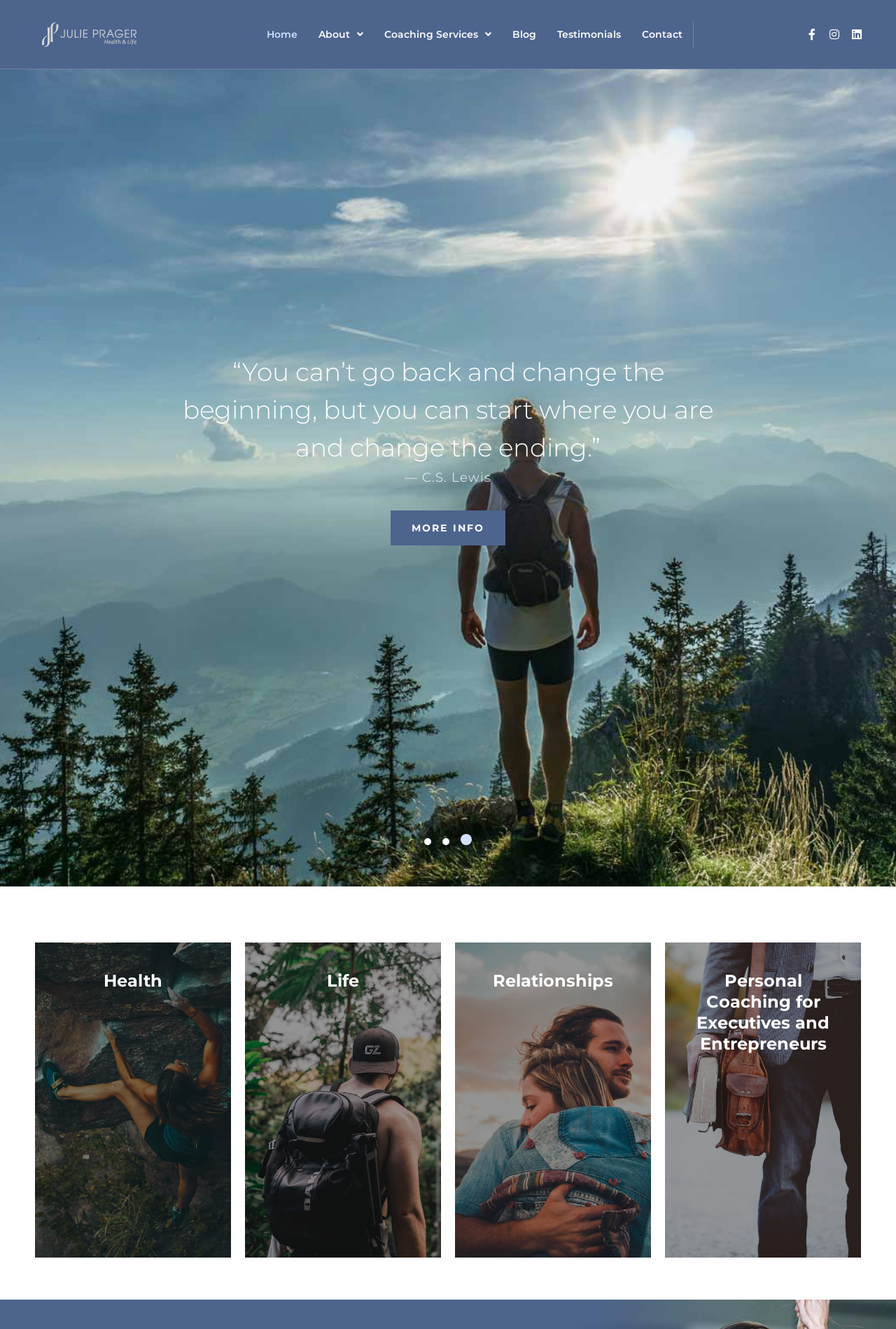Identify the bounding box coordinates of the region I need to click to complete this instruction: "Learn more about Personal Coaching for Executives and Entrepreneurs".

[0.764, 0.724, 0.939, 0.8]